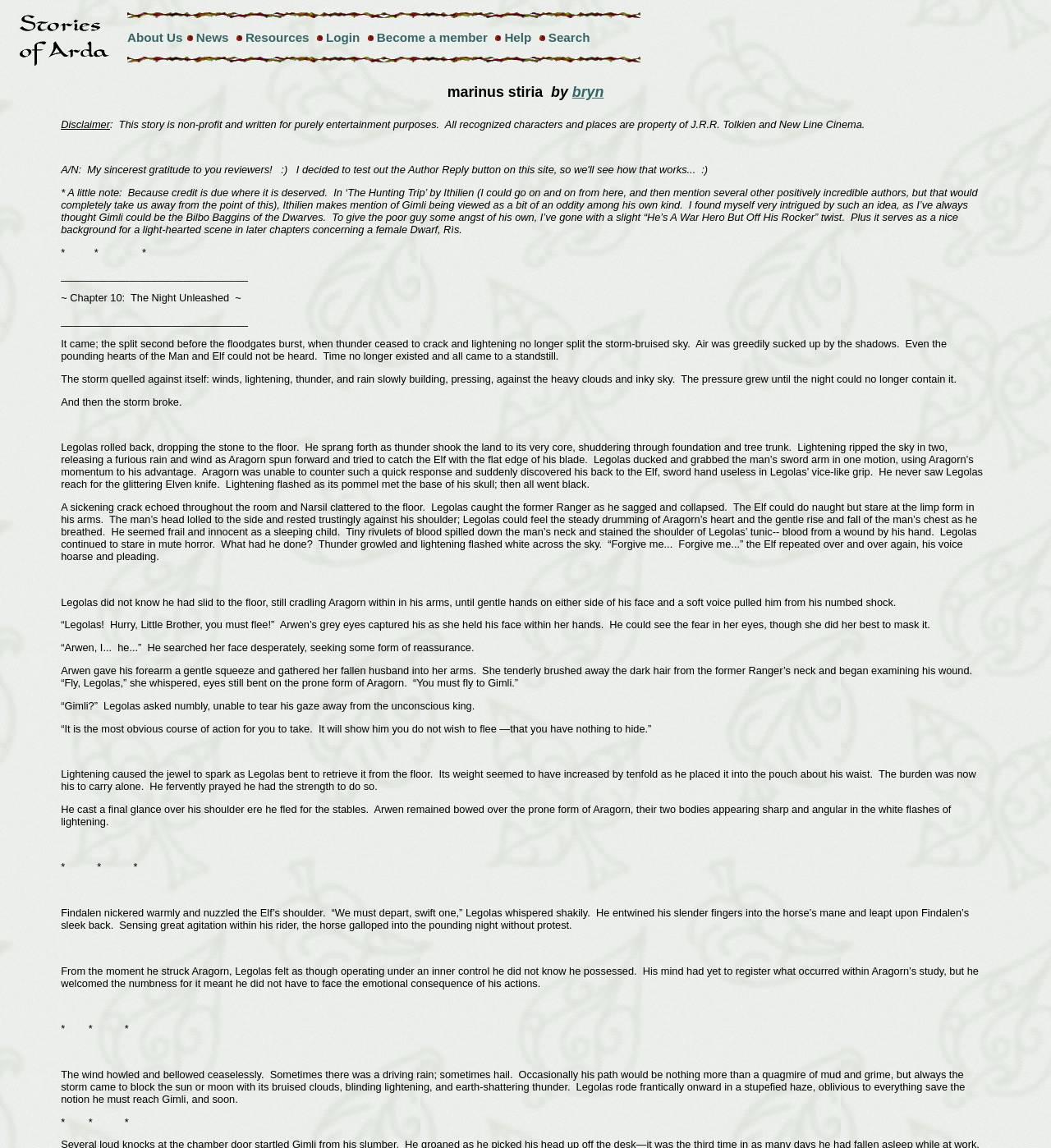Please locate the bounding box coordinates of the element that should be clicked to complete the given instruction: "read about us".

[0.121, 0.027, 0.174, 0.039]